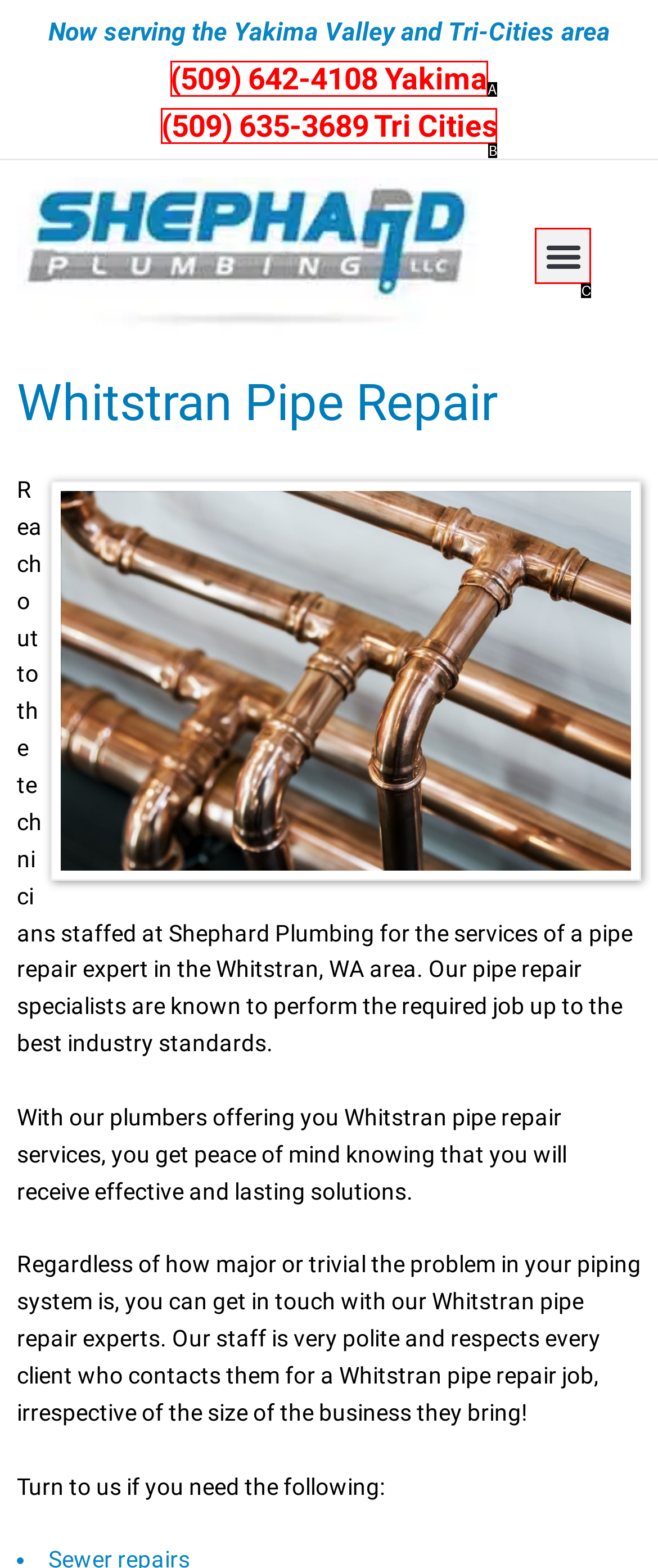From the options shown, which one fits the description: placeholder="Maximum 100 characters"? Respond with the appropriate letter.

None